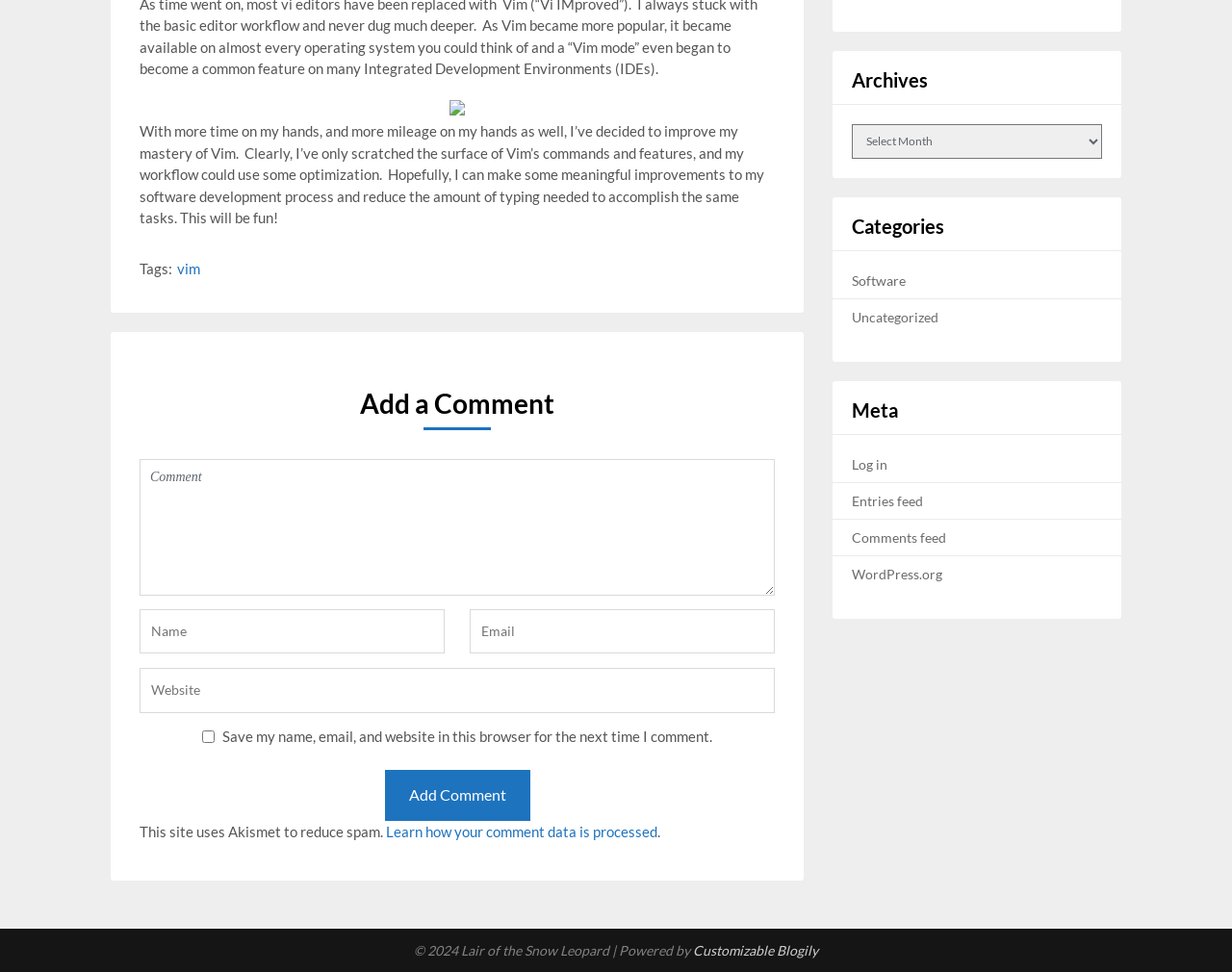Determine the bounding box coordinates (top-left x, top-left y, bottom-right x, bottom-right y) of the UI element described in the following text: name="submit" value="Add Comment"

[0.312, 0.792, 0.43, 0.844]